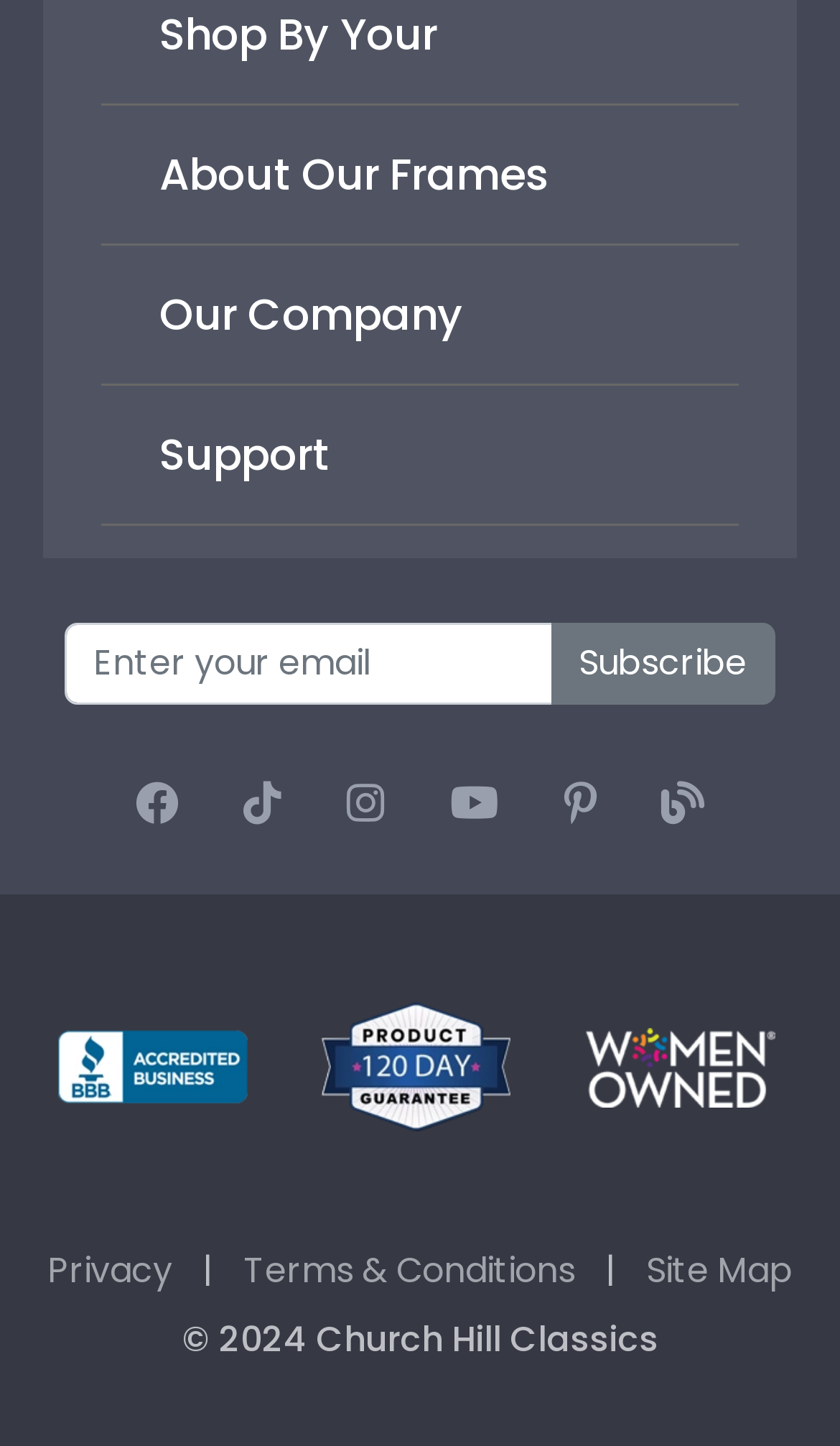Show me the bounding box coordinates of the clickable region to achieve the task as per the instruction: "View Privacy Policy".

[0.056, 0.862, 0.205, 0.896]